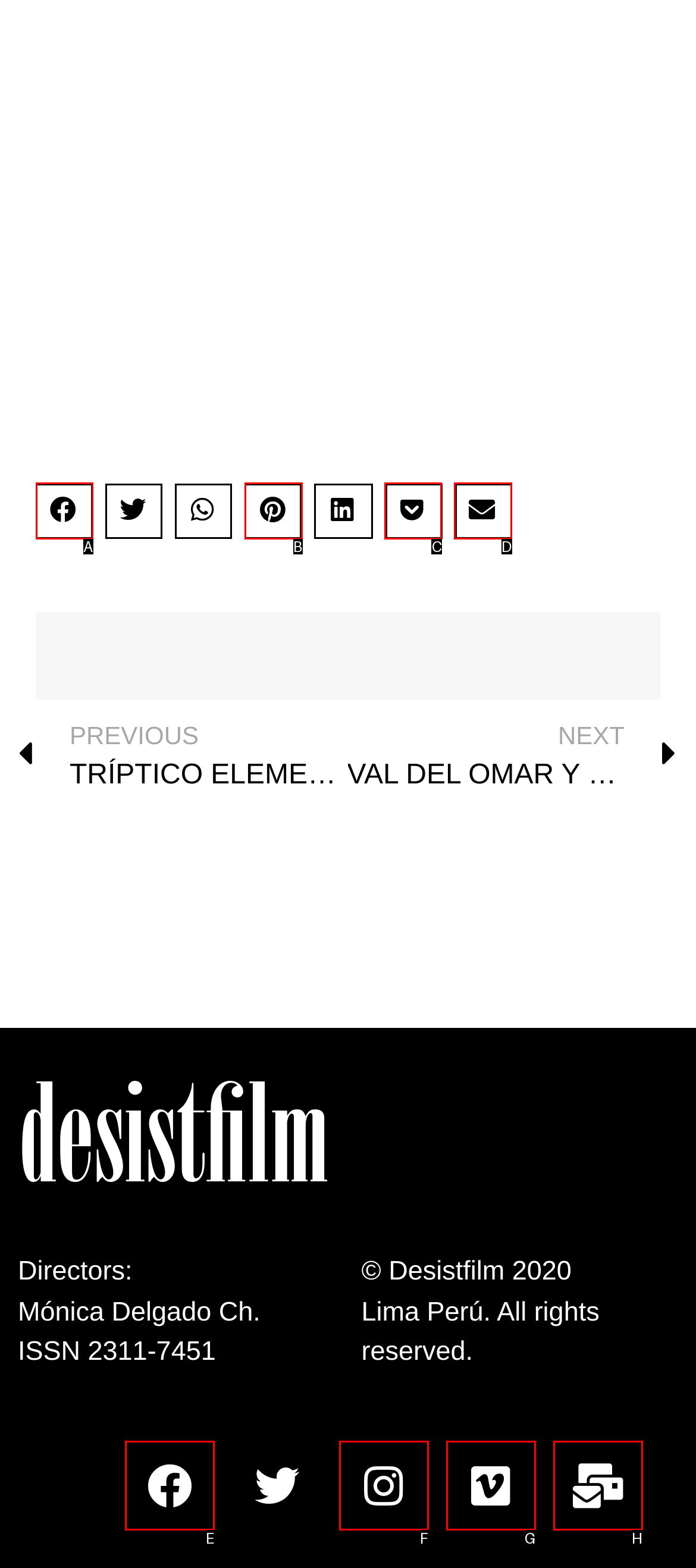Based on the element description: aria-label="Share on pinterest", choose the HTML element that matches best. Provide the letter of your selected option.

B